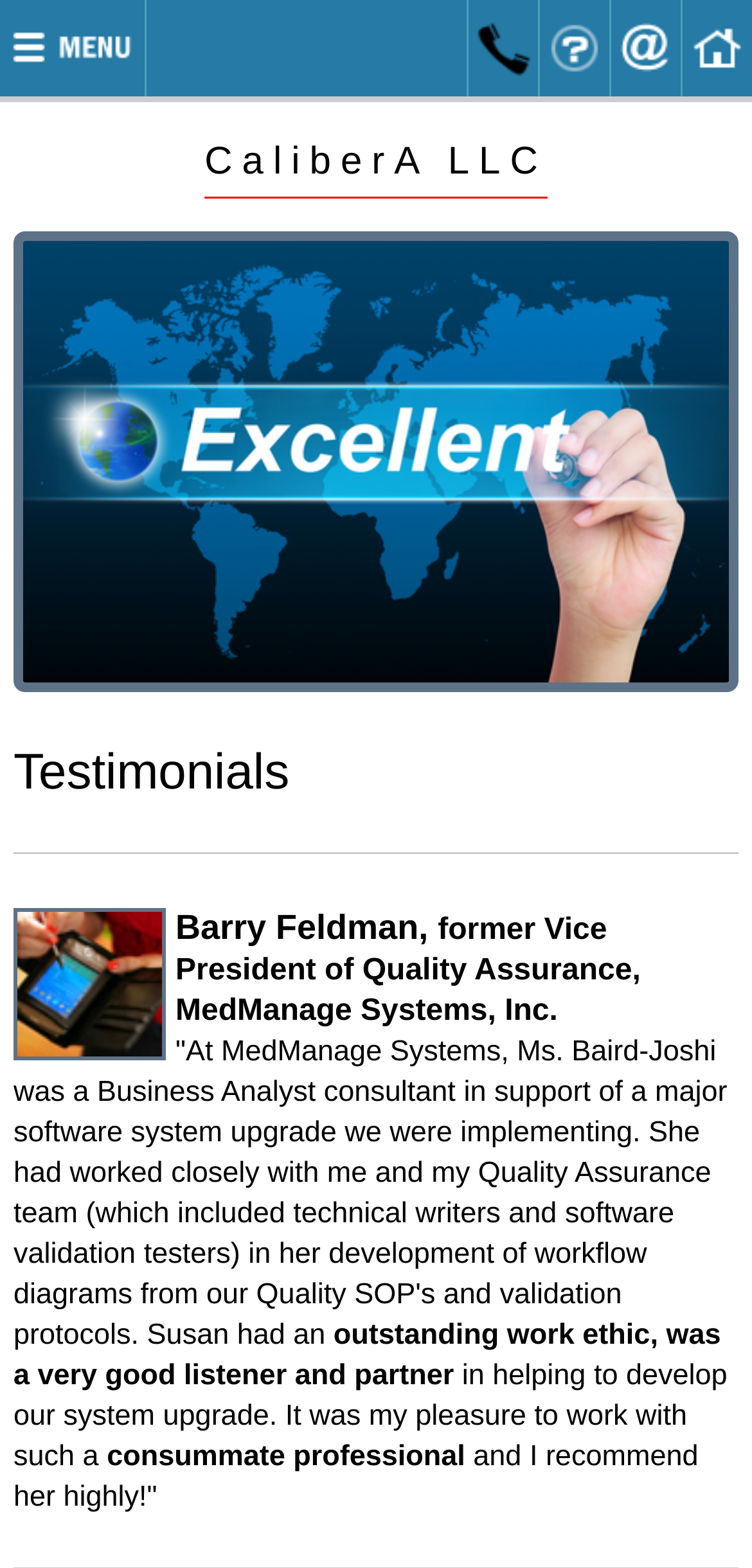What is the image above the testimonials section?
We need a detailed and exhaustive answer to the question. Please elaborate.

I found the image by looking at the section above the testimonials, where there is a large image with a caption. The image is described as 'Caliber A <- Testimonials', which suggests that it is related to the company Caliber A and the testimonials section.